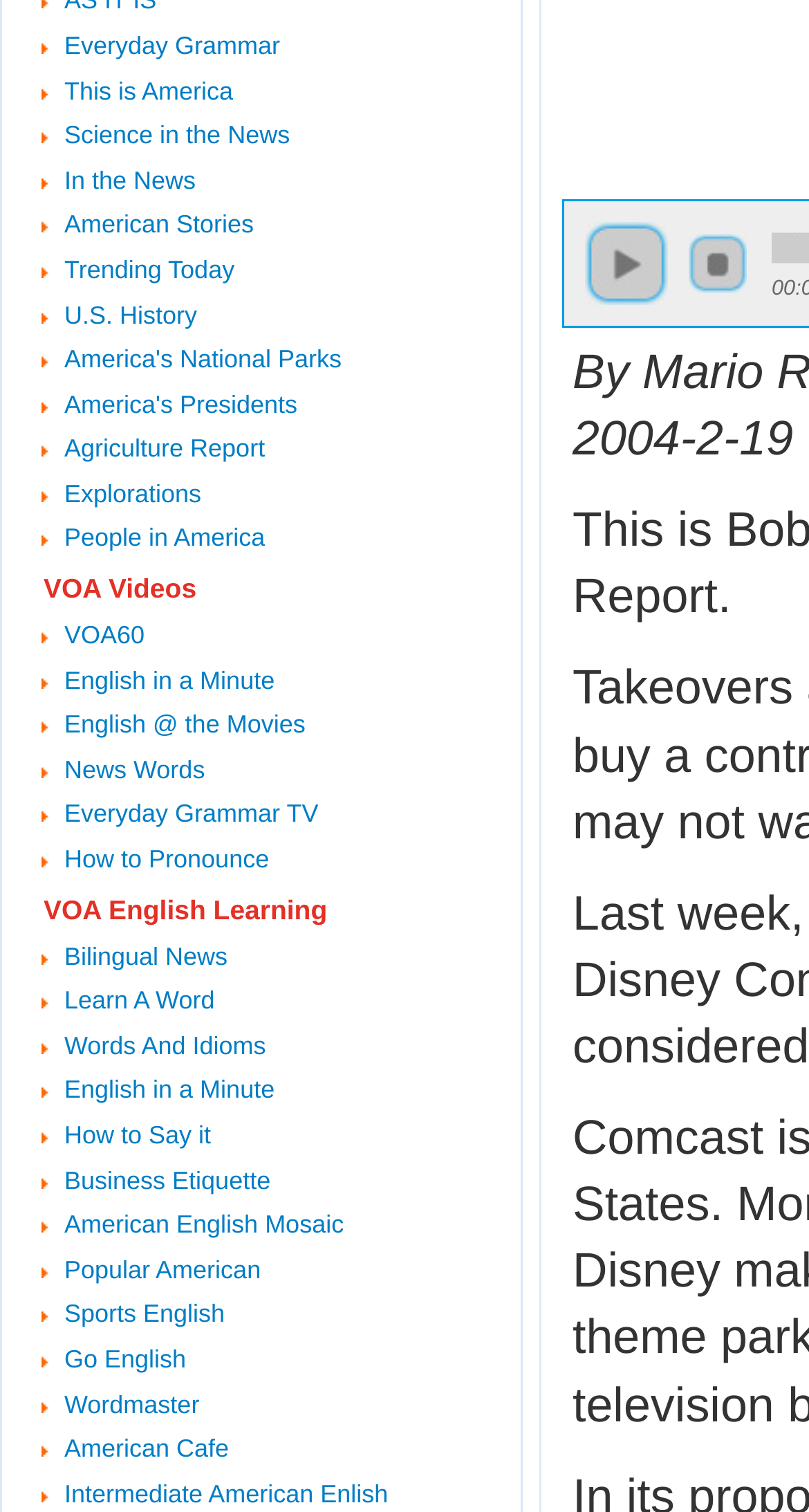Locate the bounding box coordinates of the UI element described by: "English in a Minute". Provide the coordinates as four float numbers between 0 and 1, formatted as [left, top, right, bottom].

[0.079, 0.44, 0.339, 0.459]